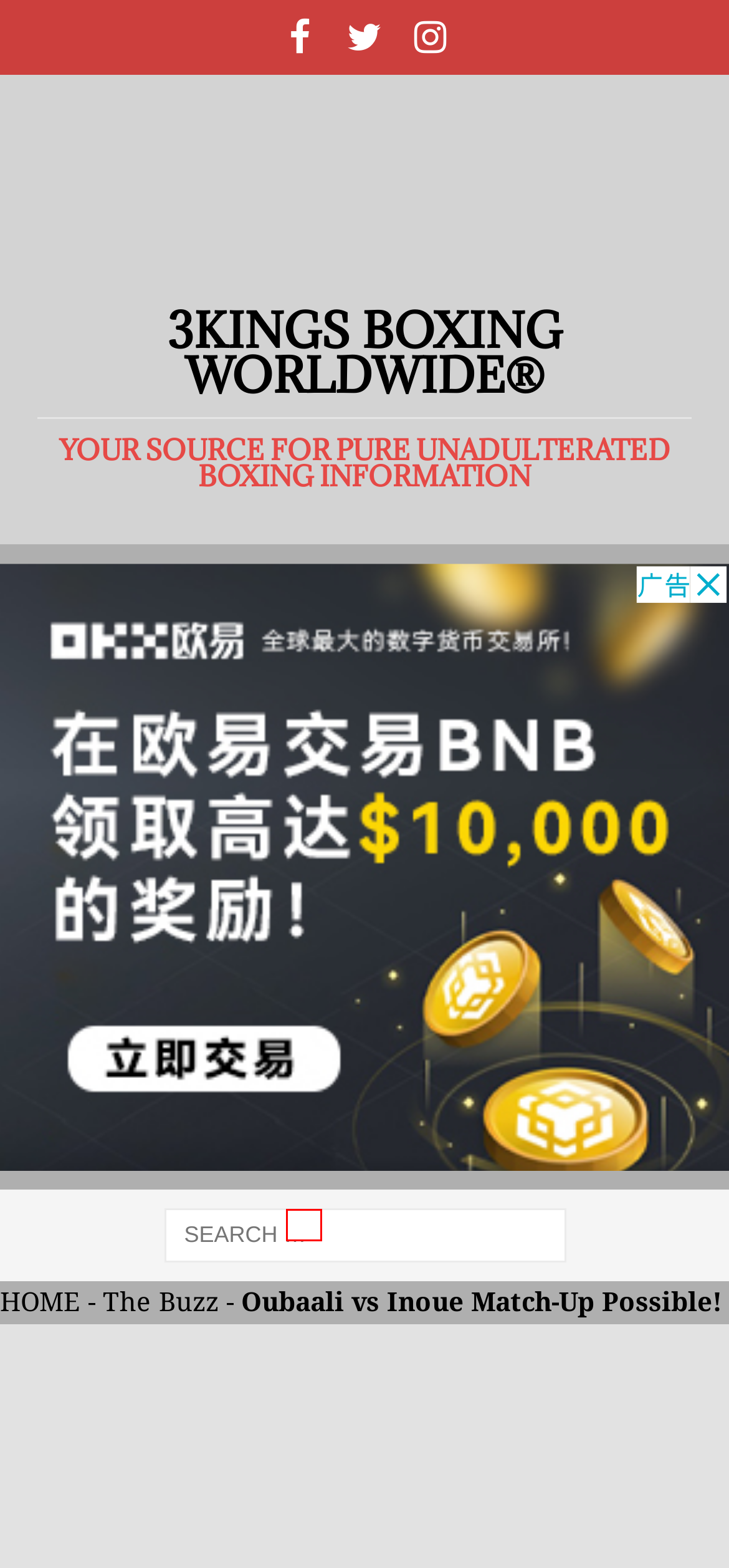Analyze the given webpage screenshot and identify the UI element within the red bounding box. Select the webpage description that best matches what you expect the new webpage to look like after clicking the element. Here are the candidates:
A. Bo Bland - Heand Of PR/Senior Writer
B. Jermell Charlo: Boxing Tag Archives - 3Kings Boxing WorldWide®
C. Naoya Inoue: 3Kings Boxing 2023 Fighter Of The Year!
D. 3Kings Boxing WorldWide® - YOUR SOURCE FOR PURE UNADULTERATED BOXING INFORMATION
E. Errol Spence Jr Archives - 3Kings Boxing WorldWide®
F. The Buzz: Boxing Category Archives - 3Kings Boxing WorldWide®
G. Mike Wilson Jr - Senior Writer
H. Kenshiro Teraji Archives - 3Kings Boxing WorldWide®

A